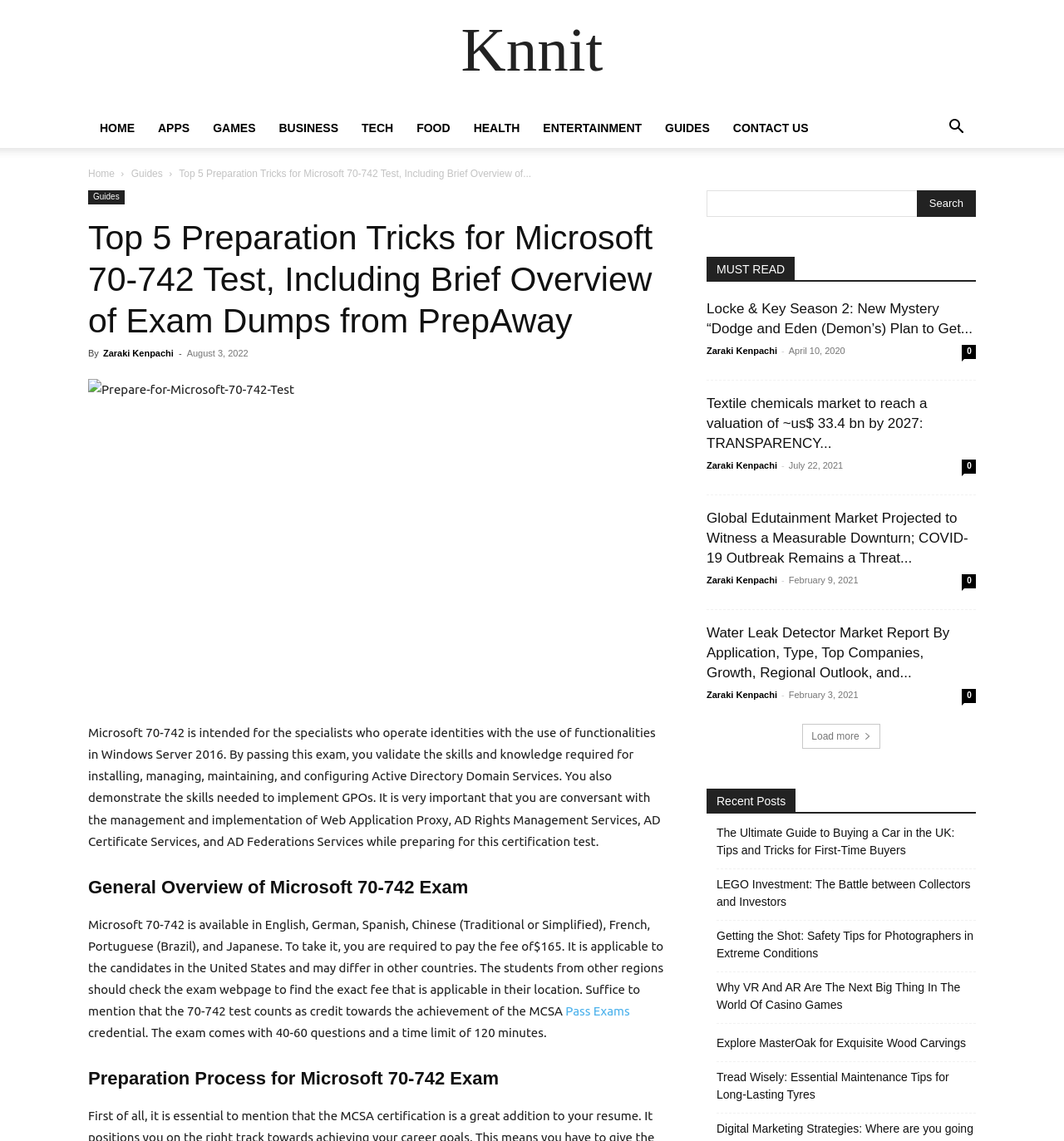Locate the primary heading on the webpage and return its text.

Top 5 Preparation Tricks for Microsoft 70-742 Test, Including Brief Overview of Exam Dumps from PrepAway